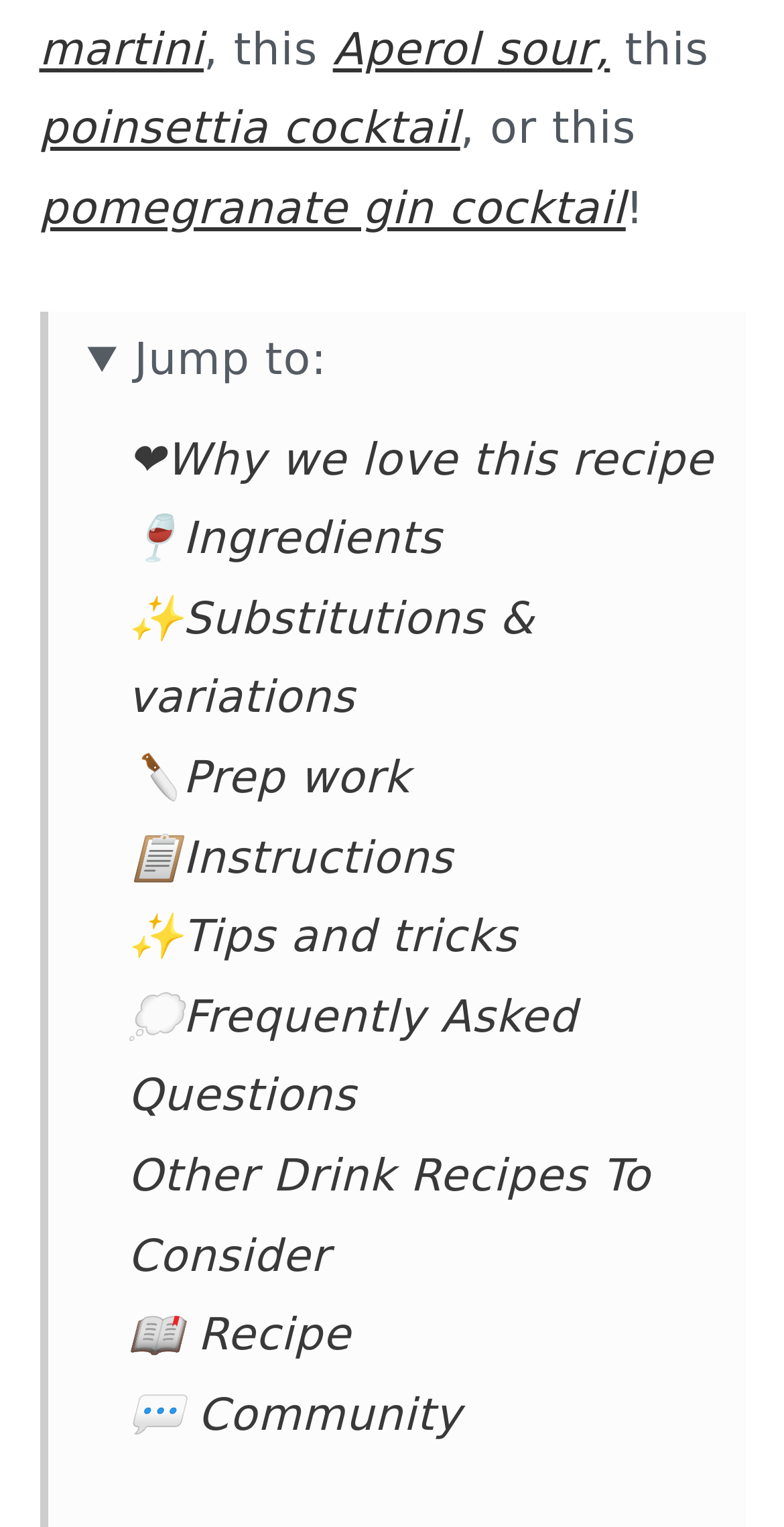Determine the bounding box coordinates for the UI element described. Format the coordinates as (top-left x, top-left y, bottom-right x, bottom-right y) and ensure all values are between 0 and 1. Element description: UPCOMING SERMON SERIES

None